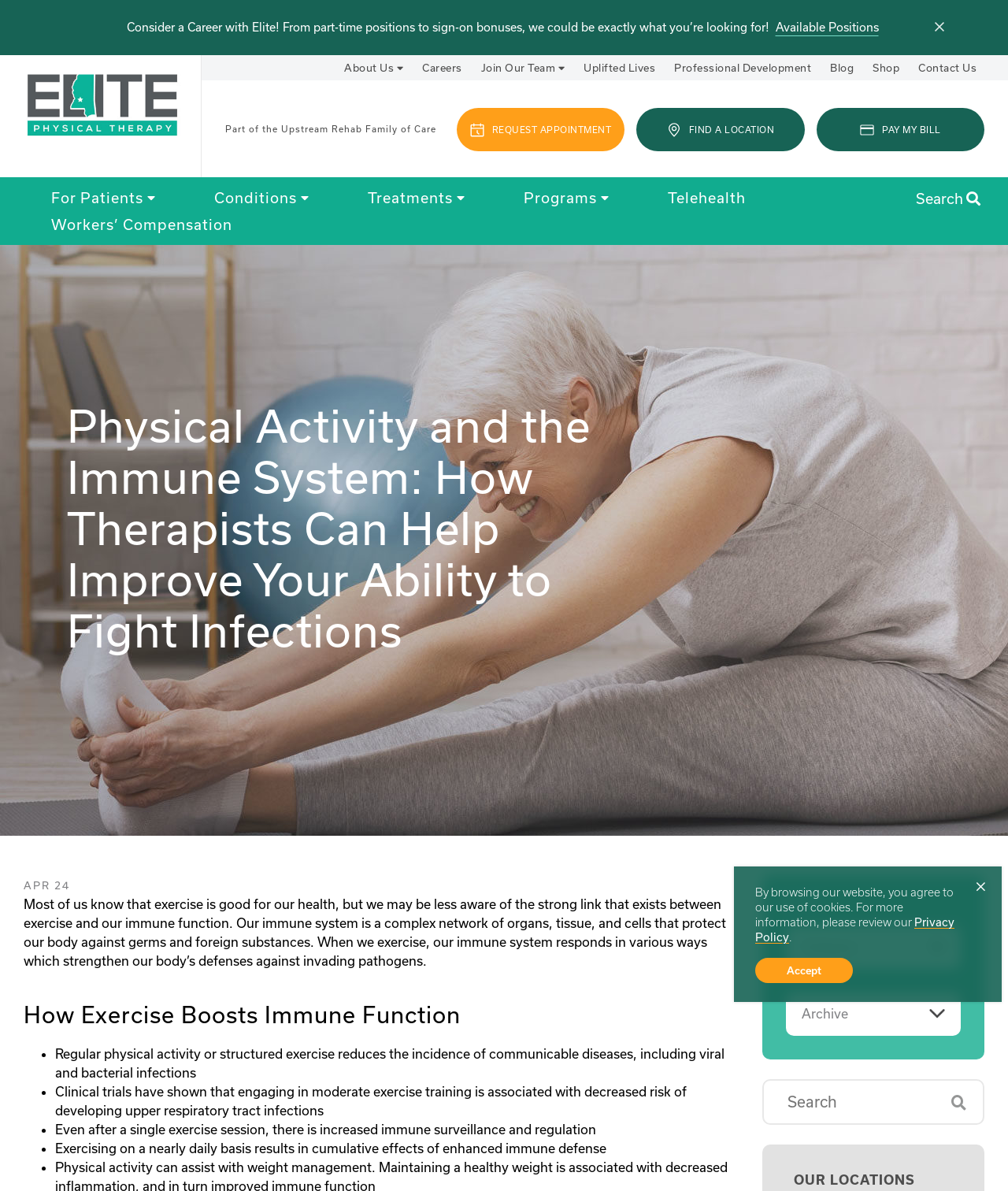Create an elaborate caption that covers all aspects of the webpage.

This webpage is about the relationship between physical activity and the immune system, specifically how therapists can help improve one's ability to fight infections. At the top right corner, there is a "Close" button and a career-related section with a "Consider a Career with Elite!" message, an "Available Positions" link, and a "Join Our Team" heading. Below this section, there are several links to different parts of the website, including "About Us", "Careers", "Uplifted Lives", "Professional Development", "Blog", "Shop", and "Contact Us".

In the middle of the page, there is a prominent heading "Physical Activity and the Immune System: How Therapists Can Help Improve Your Ability to Fight Infections" followed by a brief introduction to the topic. The introduction explains that exercise is good for one's health and immune system, and that regular physical activity can strengthen the body's defenses against pathogens.

Below the introduction, there is a section titled "How Exercise Boosts Immune Function" with a list of bullet points explaining the benefits of exercise on the immune system. These benefits include reducing the incidence of communicable diseases, decreasing the risk of developing upper respiratory tract infections, increasing immune surveillance and regulation, and resulting in cumulative effects of enhanced immune defense.

On the right side of the page, there is a search bar with a "Search for:" label and a magnifying glass button. Below the search bar, there is a section titled "BLOG" with a dropdown menu and a "Search" button. Further down, there is a section titled "OUR LOCATIONS" with a heading and a map or location-related content.

At the bottom of the page, there is a cookie policy notification with a "Privacy Policy" link and an "Accept" button. There is also a "Close" button to dismiss the notification.